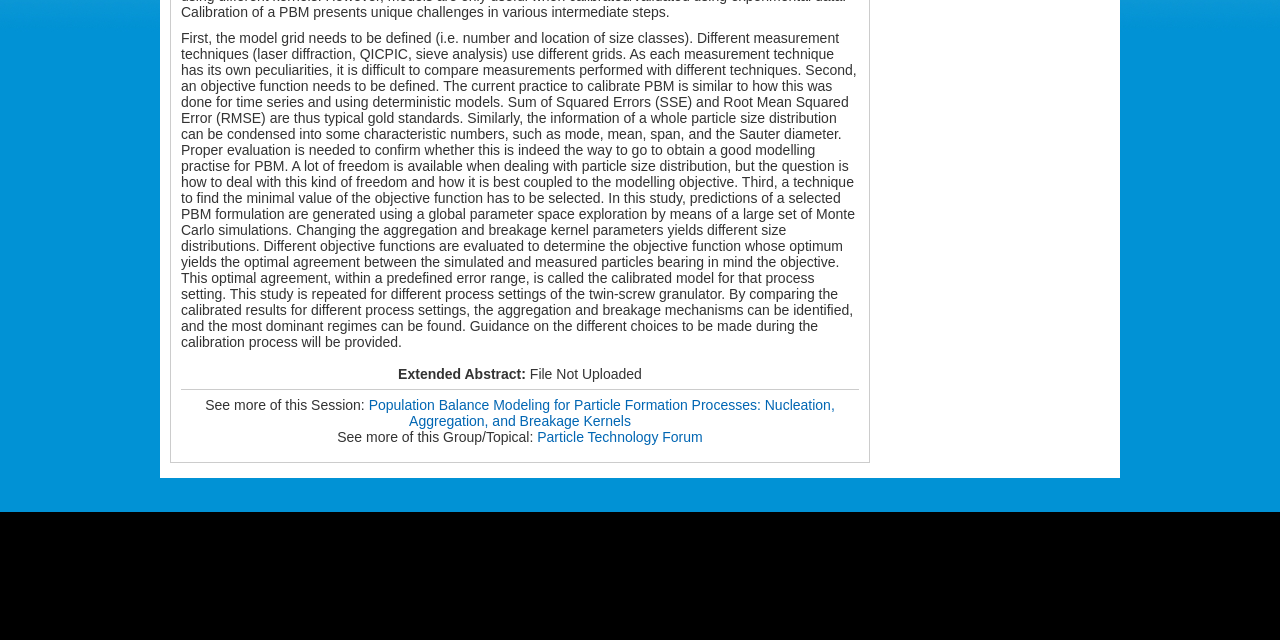Locate the bounding box for the described UI element: "Particle Technology Forum". Ensure the coordinates are four float numbers between 0 and 1, formatted as [left, top, right, bottom].

[0.42, 0.67, 0.549, 0.695]